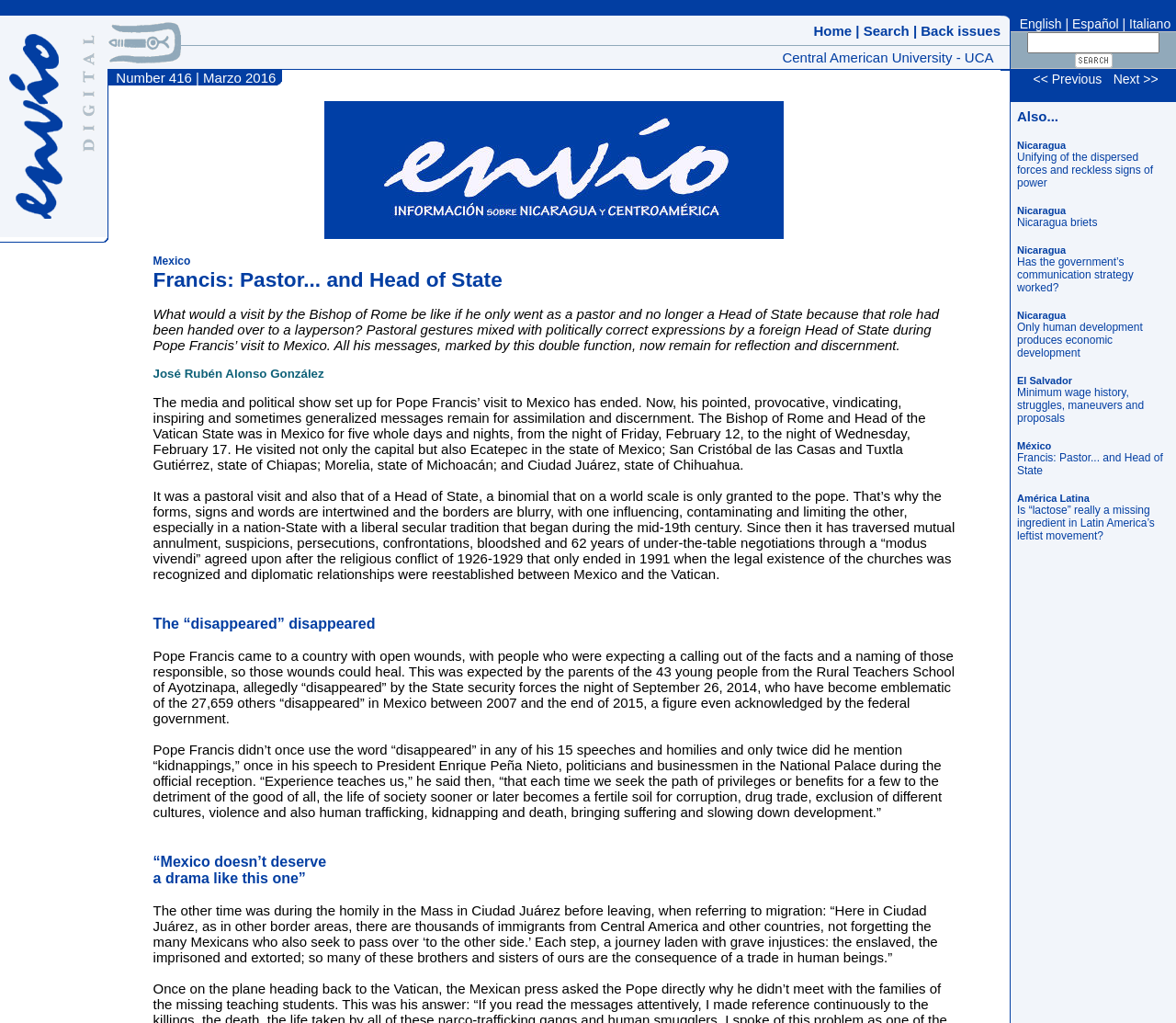Pinpoint the bounding box coordinates of the element to be clicked to execute the instruction: "Click on the 'English' link".

[0.864, 0.016, 0.903, 0.03]